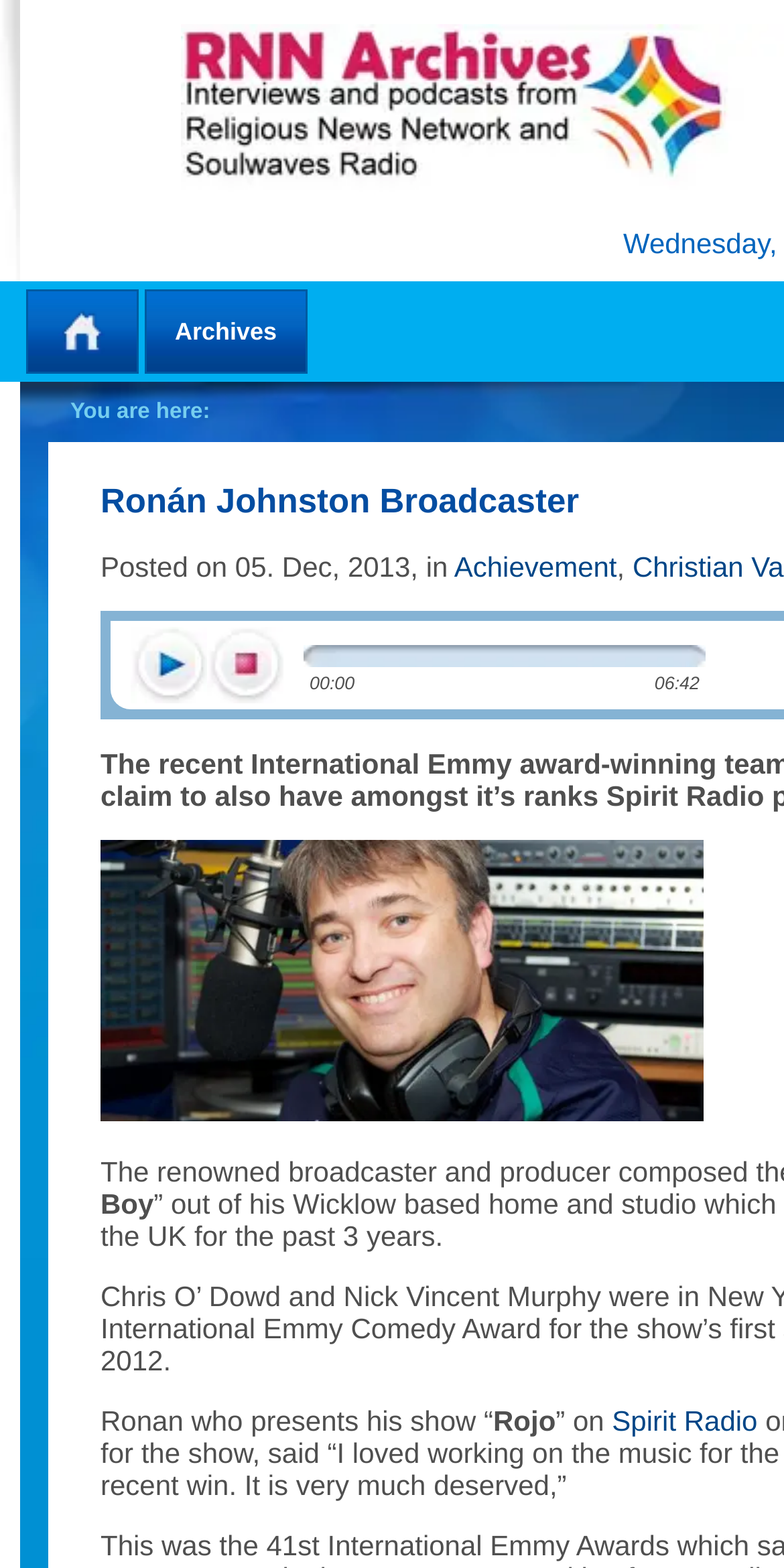Given the description: "play", determine the bounding box coordinates of the UI element. The coordinates should be formatted as four float numbers between 0 and 1, [left, top, right, bottom].

[0.167, 0.4, 0.264, 0.45]